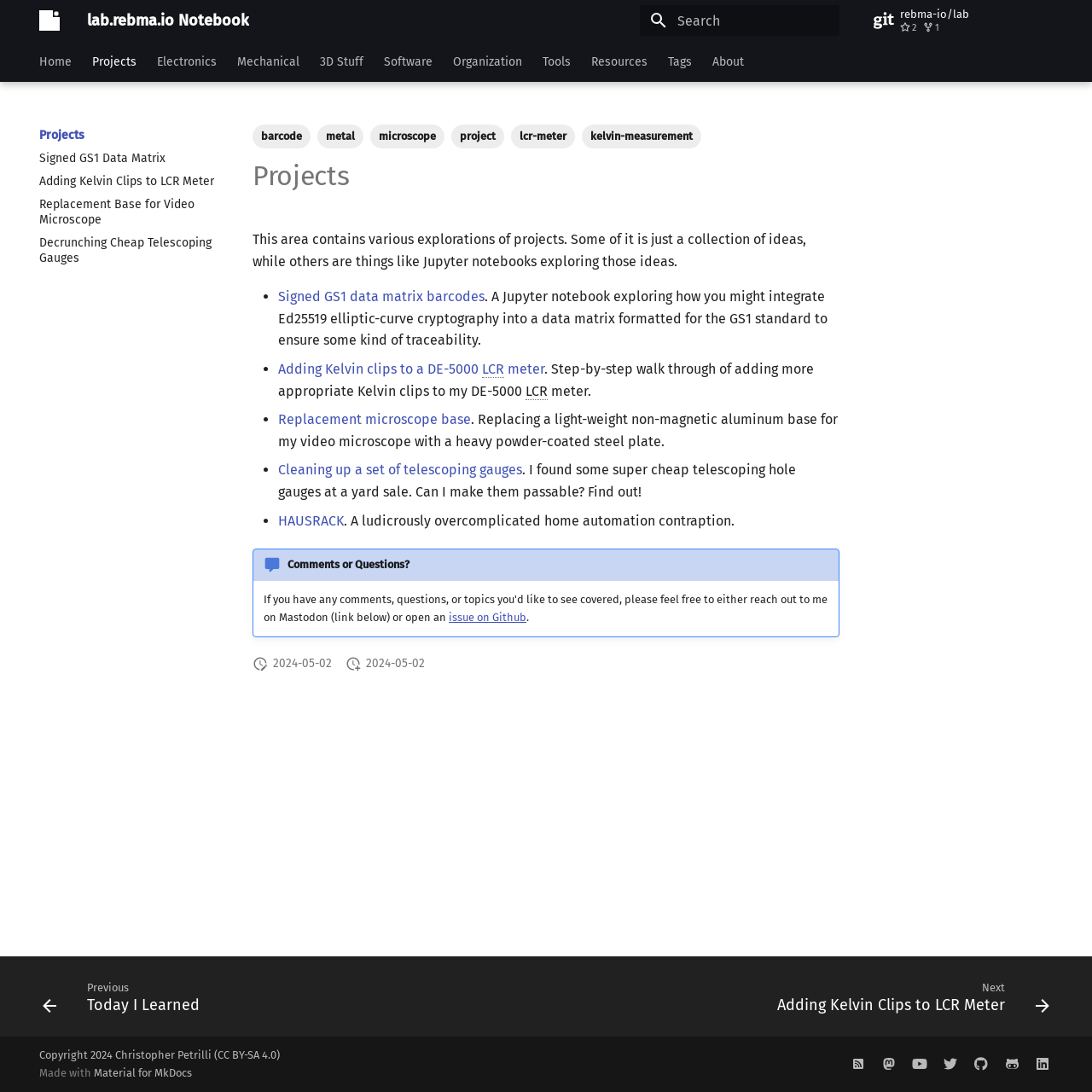What is the last update date of the webpage?
Look at the image and provide a short answer using one word or a phrase.

2024-05-02